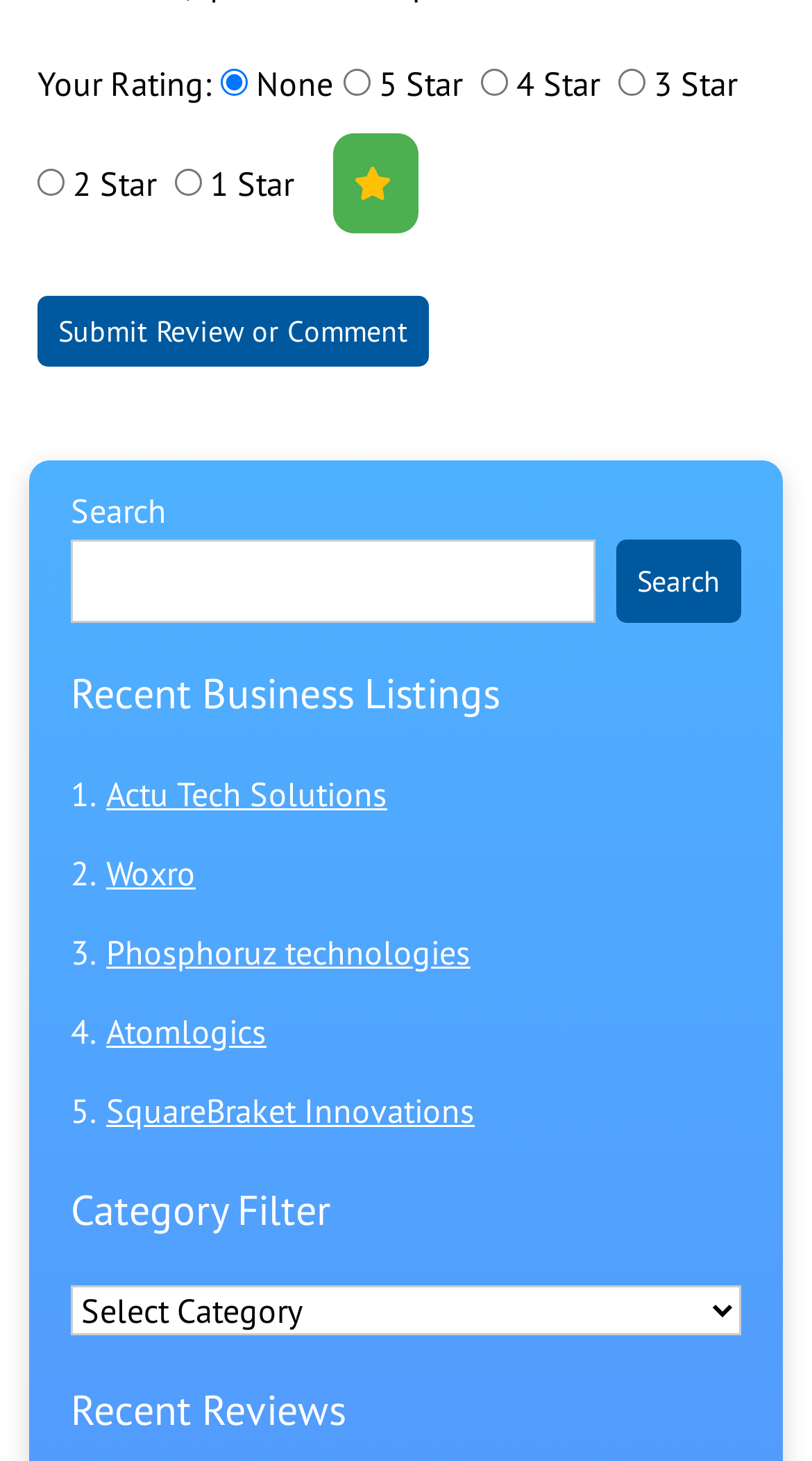Please determine the bounding box coordinates of the section I need to click to accomplish this instruction: "Visit Actu Tech Solutions".

[0.126, 0.526, 0.482, 0.561]